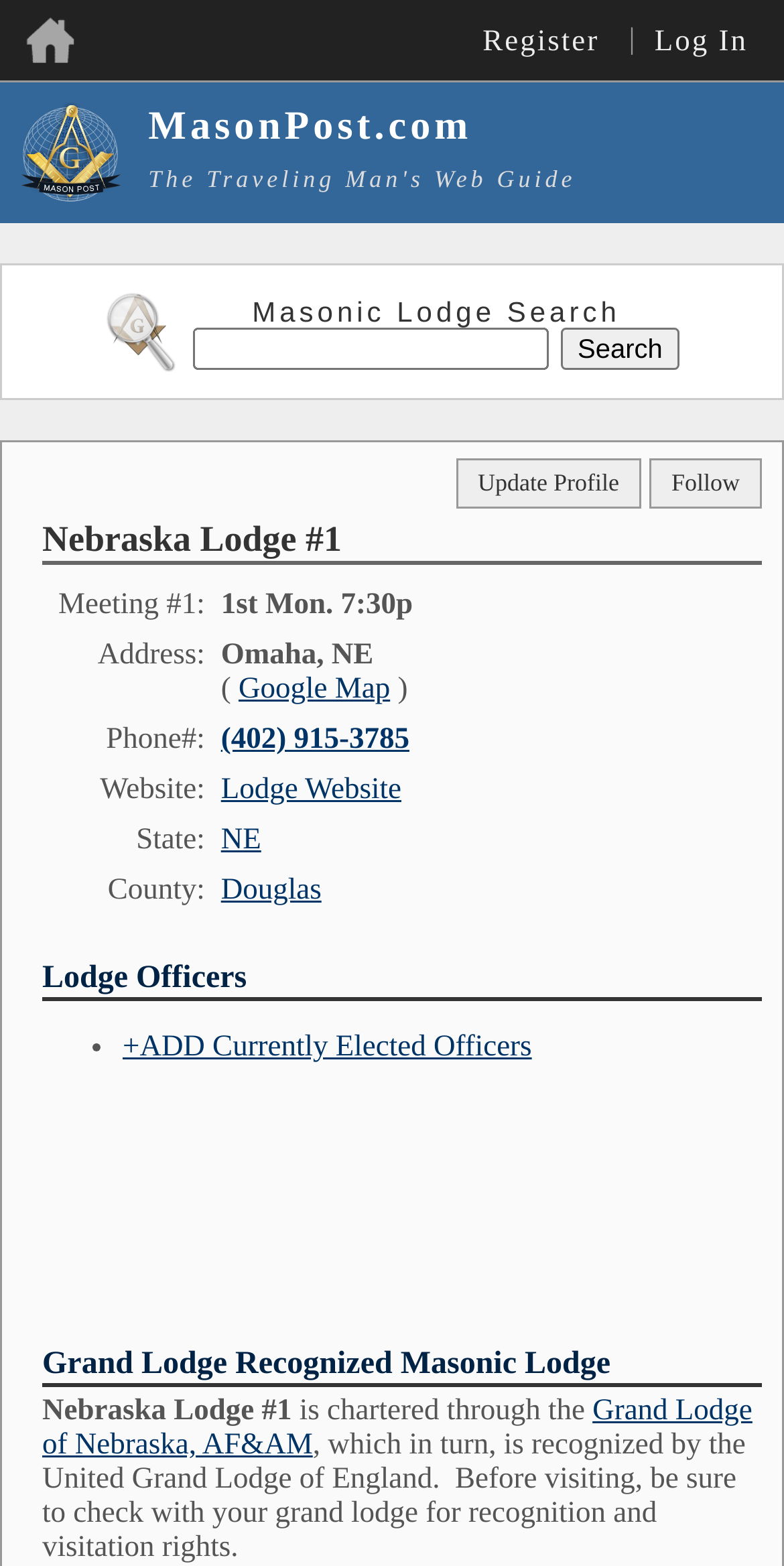Please locate the bounding box coordinates of the element that should be clicked to complete the given instruction: "View Lodge Website".

[0.282, 0.494, 0.512, 0.515]